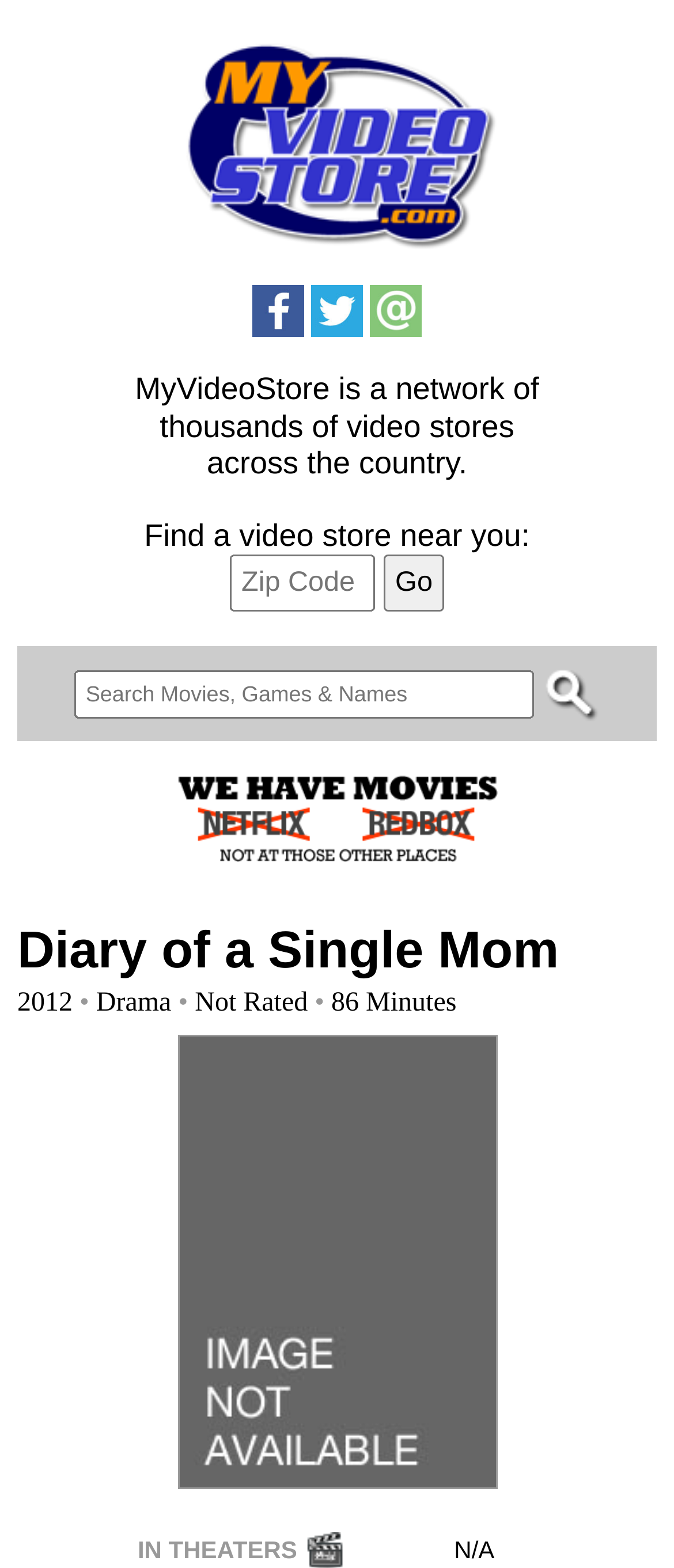Find the bounding box coordinates for the HTML element specified by: "alt="MyVideoStore.com"".

[0.263, 0.081, 0.737, 0.098]